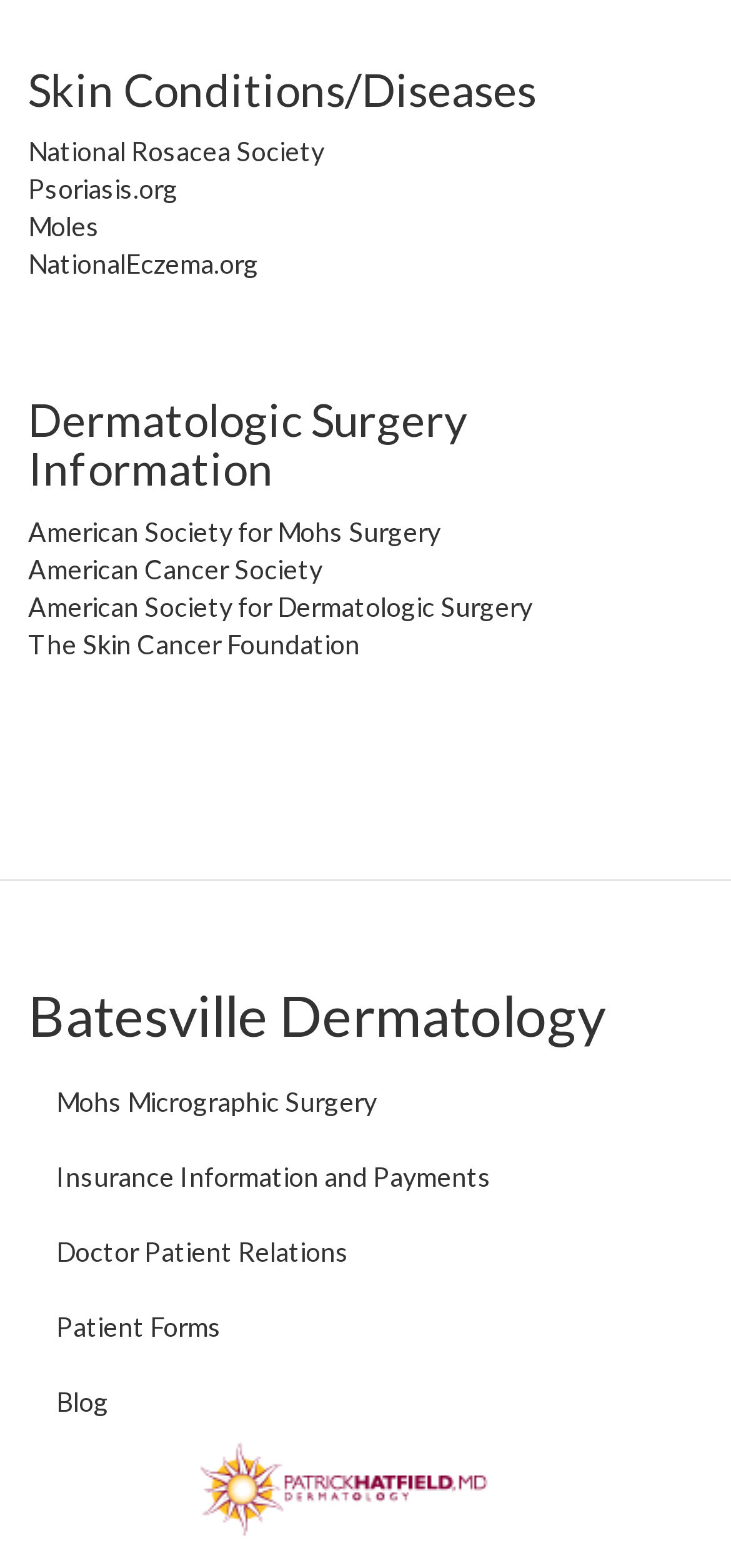Is there an image at the bottom of the webpage?
Refer to the image and provide a one-word or short phrase answer.

Yes